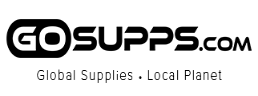Answer the question in one word or a short phrase:
What is the emphasis of the tagline?

worldwide shipping and local connection